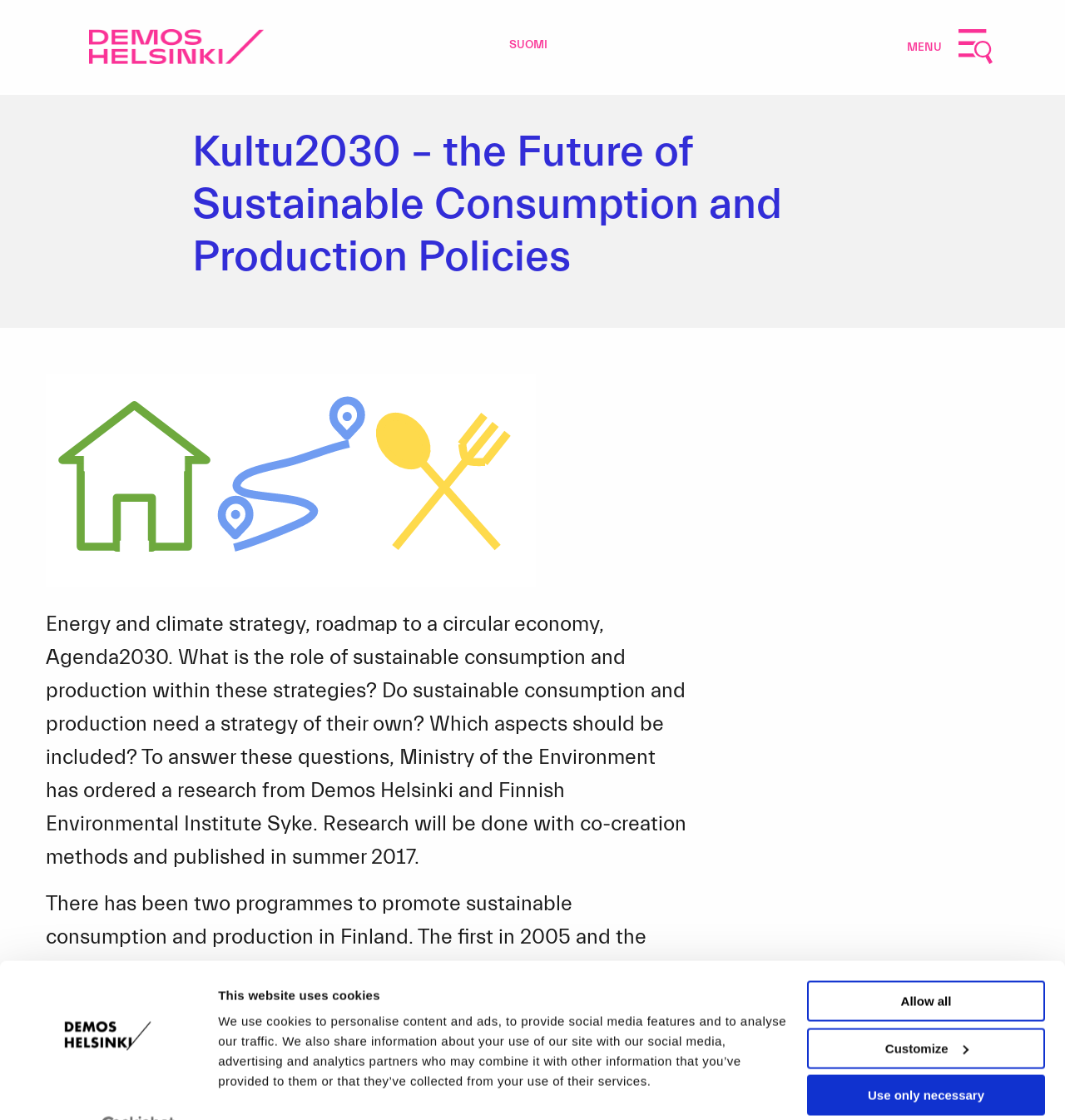Identify the bounding box coordinates necessary to click and complete the given instruction: "Open the menu".

[0.9, 0.026, 0.933, 0.057]